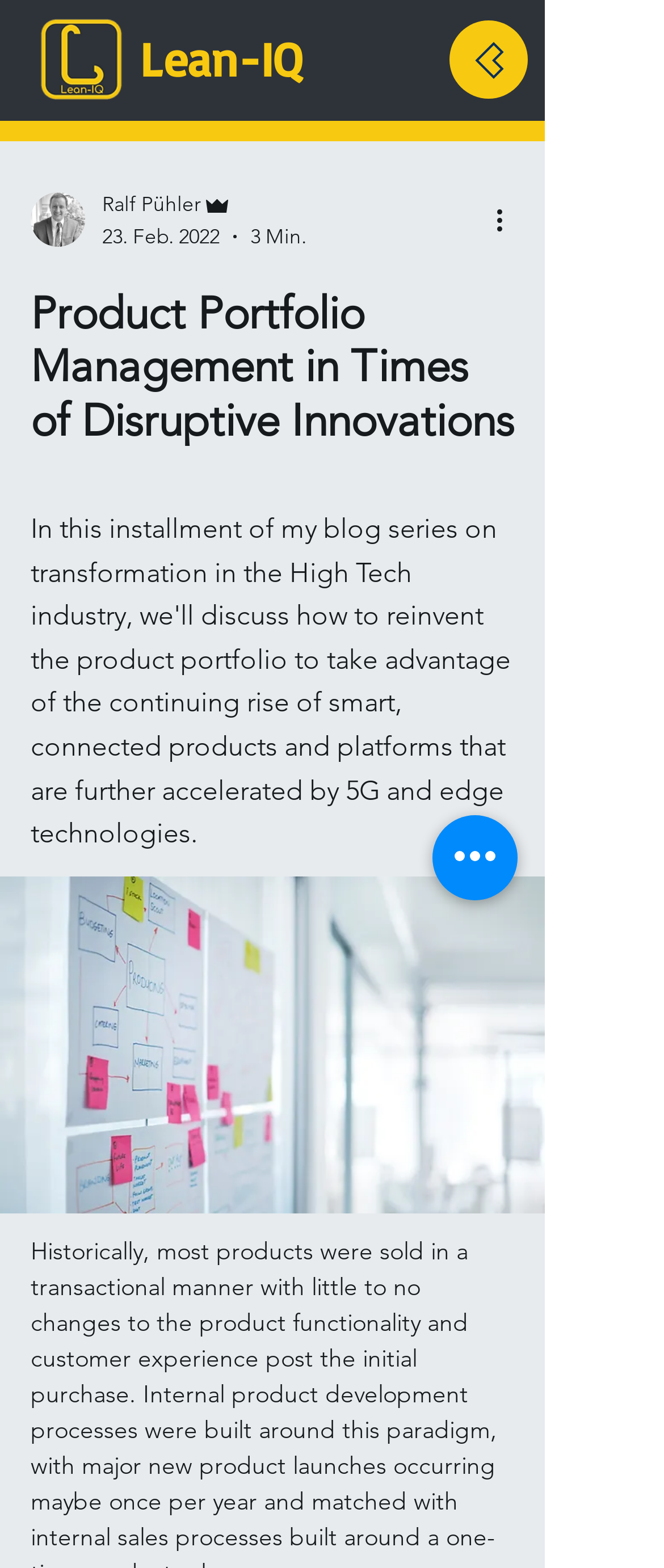Who is the author of the article?
Based on the visual, give a brief answer using one word or a short phrase.

Ralf Pühler